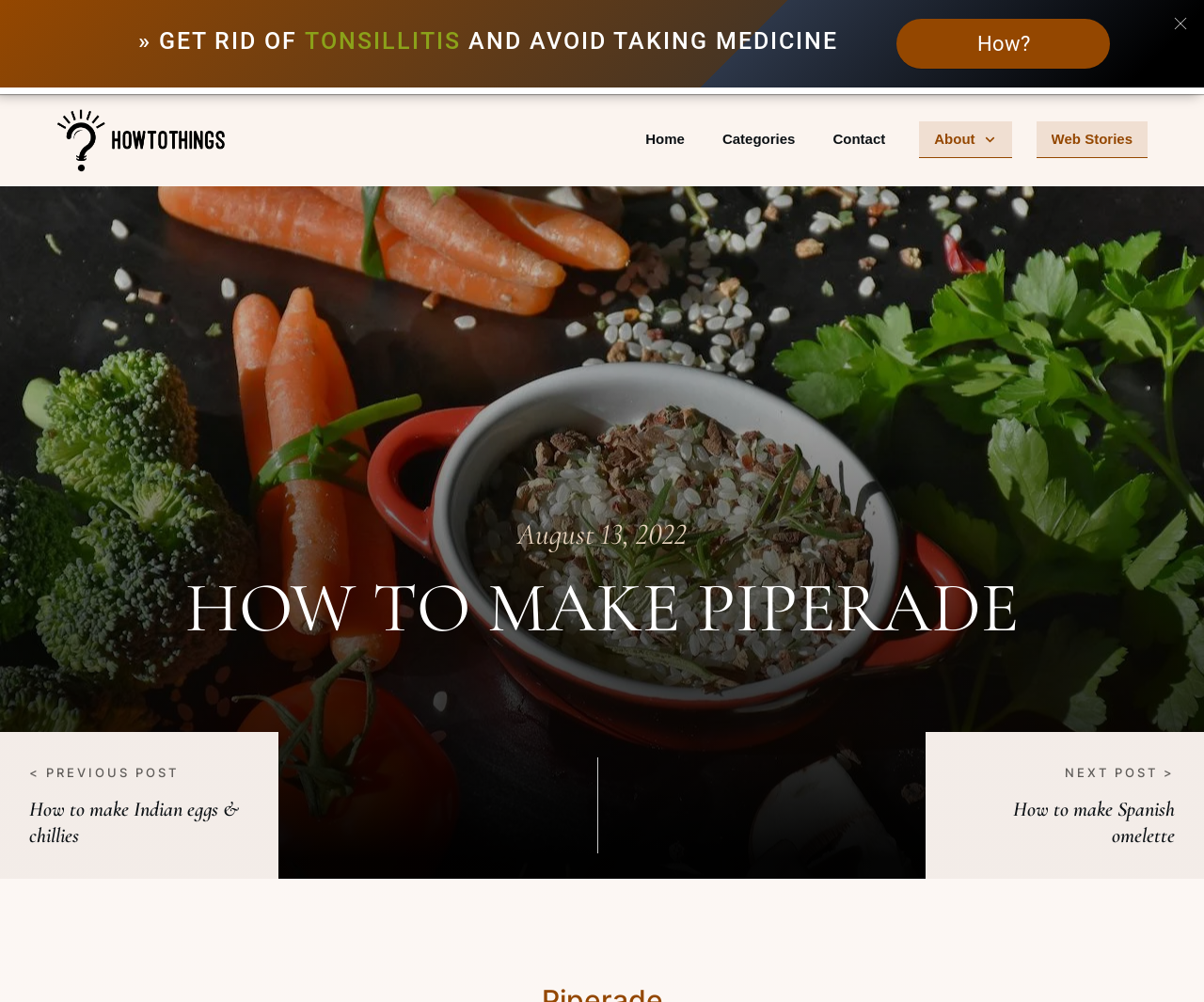Reply to the question with a brief word or phrase: How many navigation links are there?

5